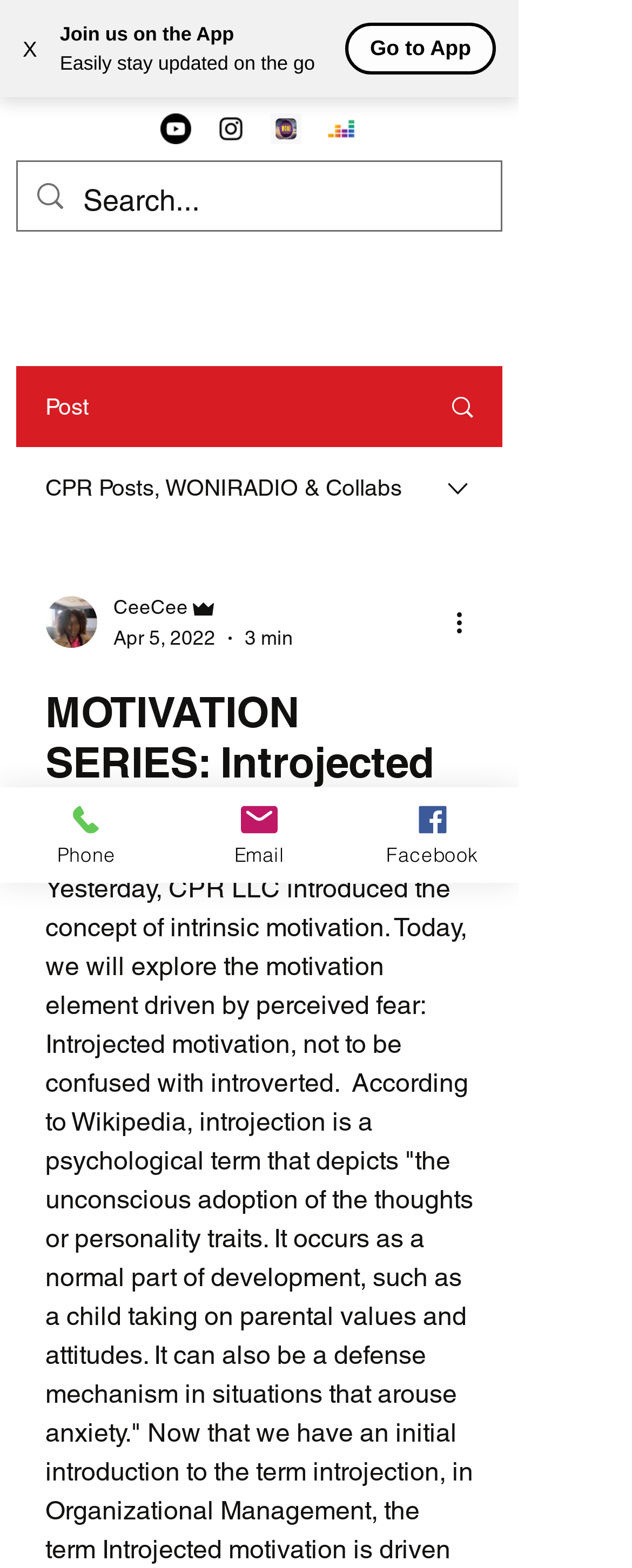Given the webpage screenshot, identify the bounding box of the UI element that matches this description: "➤ Best Usenet Search Engines".

None